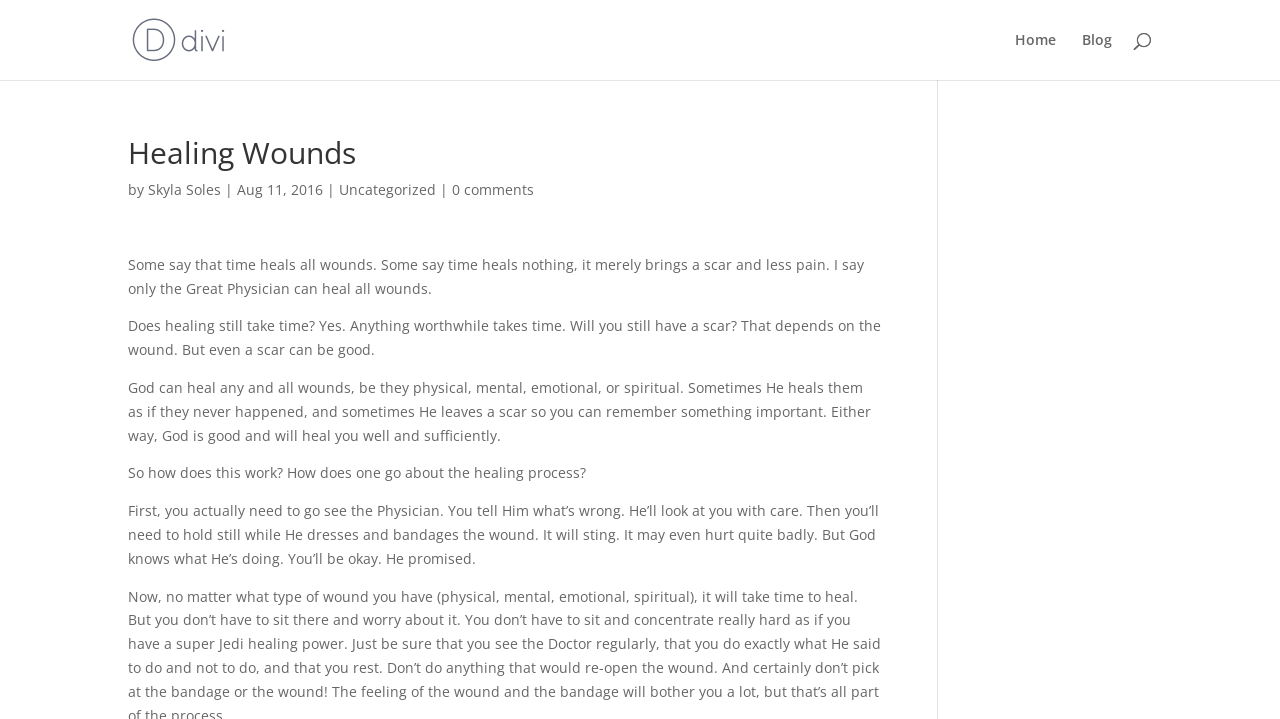Determine the bounding box coordinates for the HTML element described here: "Blog".

[0.845, 0.046, 0.869, 0.111]